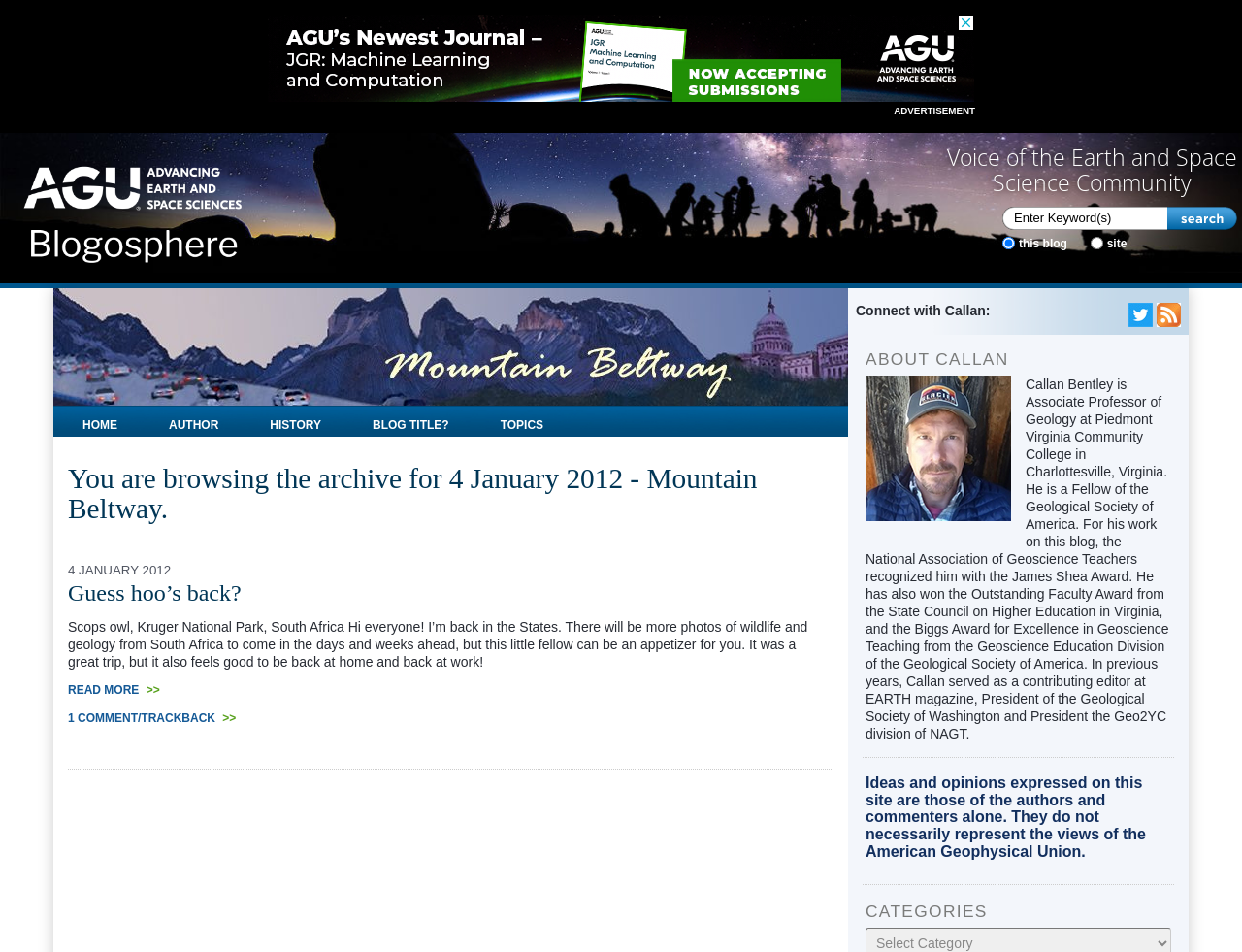What is the name of the author of the blog?
Craft a detailed and extensive response to the question.

The name of the author of the blog can be found in the 'ABOUT CALLAN' section, where it is mentioned that 'Callan Bentley is Associate Professor of Geology at Piedmont Virginia Community College in Charlottesville, Virginia.'